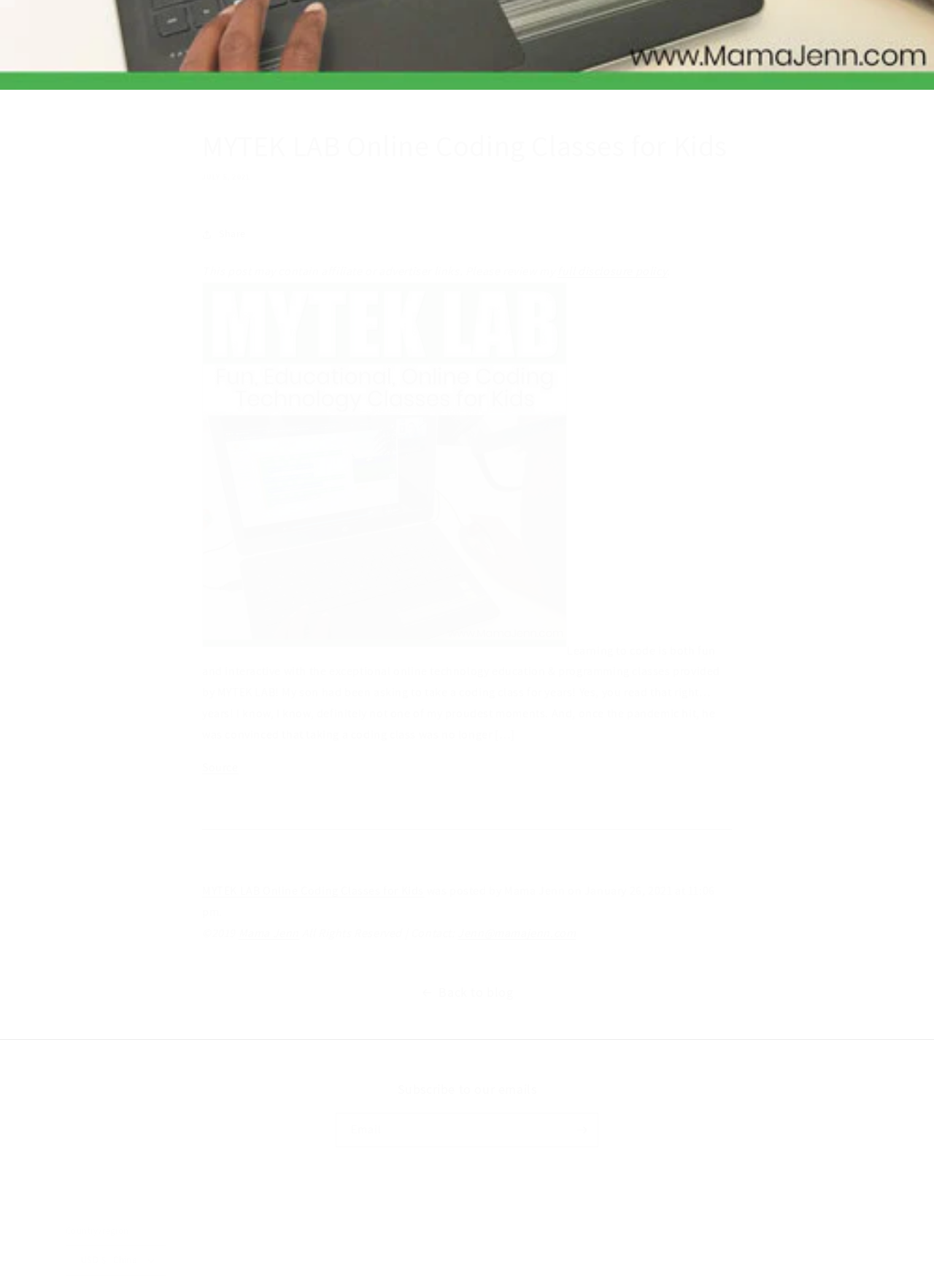What is the orientation of the separator element?
Answer the question with as much detail as you can, using the image as a reference.

I found the orientation of the separator element by looking at the separator element's properties, which indicates that its orientation is horizontal.